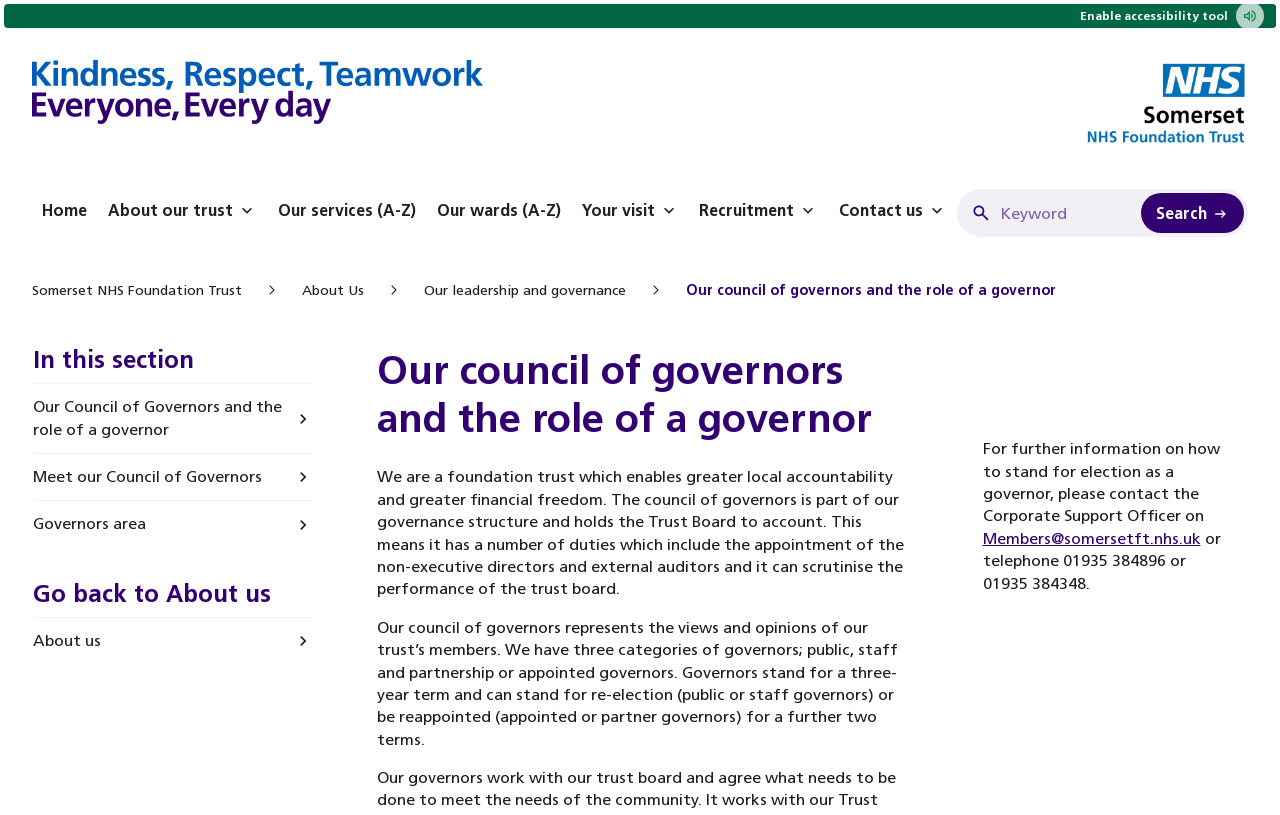Given the description "Home", determine the bounding box of the corresponding UI element.

[0.025, 0.216, 0.076, 0.307]